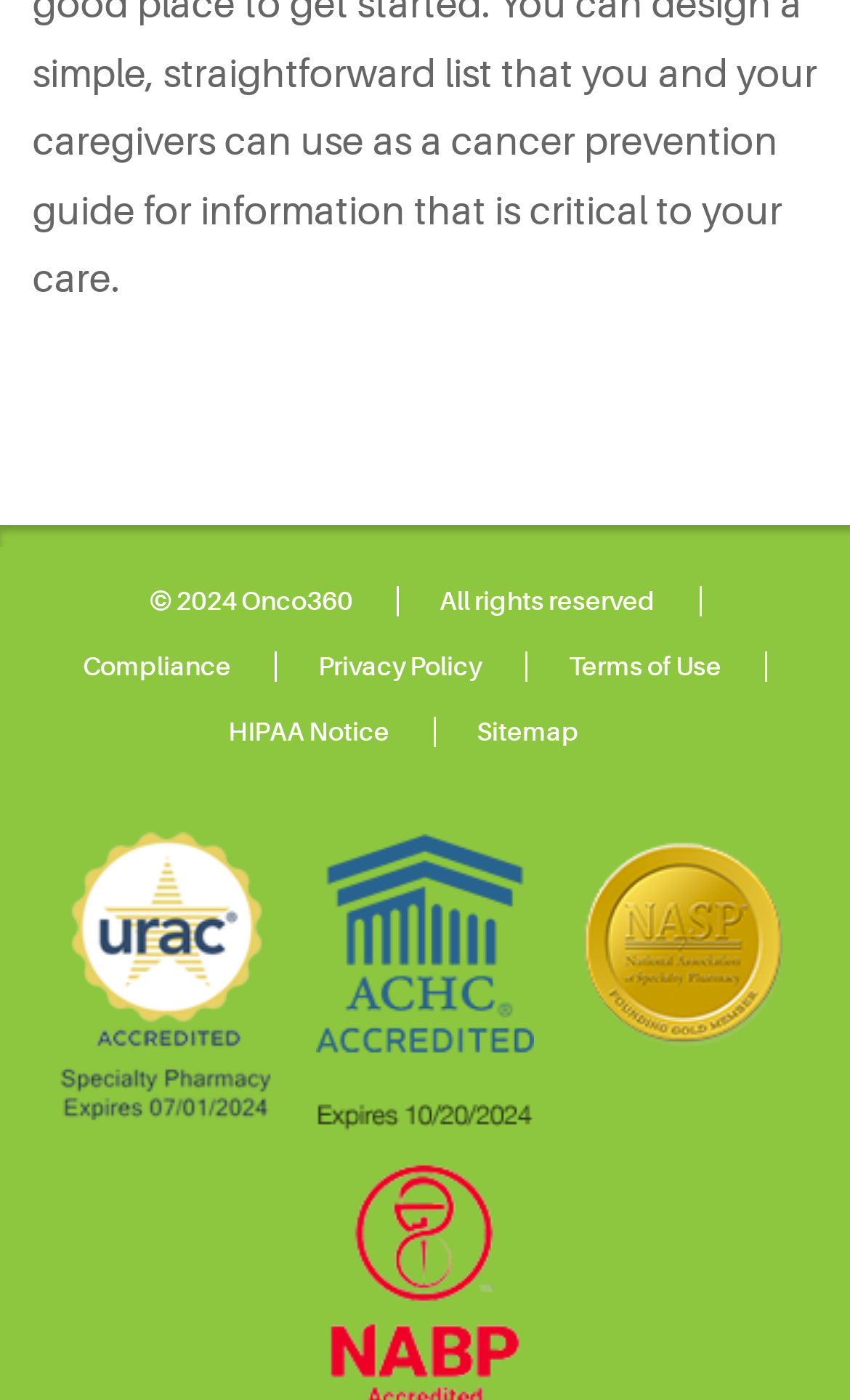Provide the bounding box coordinates of the HTML element described by the text: "Privacy Policy". The coordinates should be in the format [left, top, right, bottom] with values between 0 and 1.

[0.374, 0.465, 0.567, 0.486]